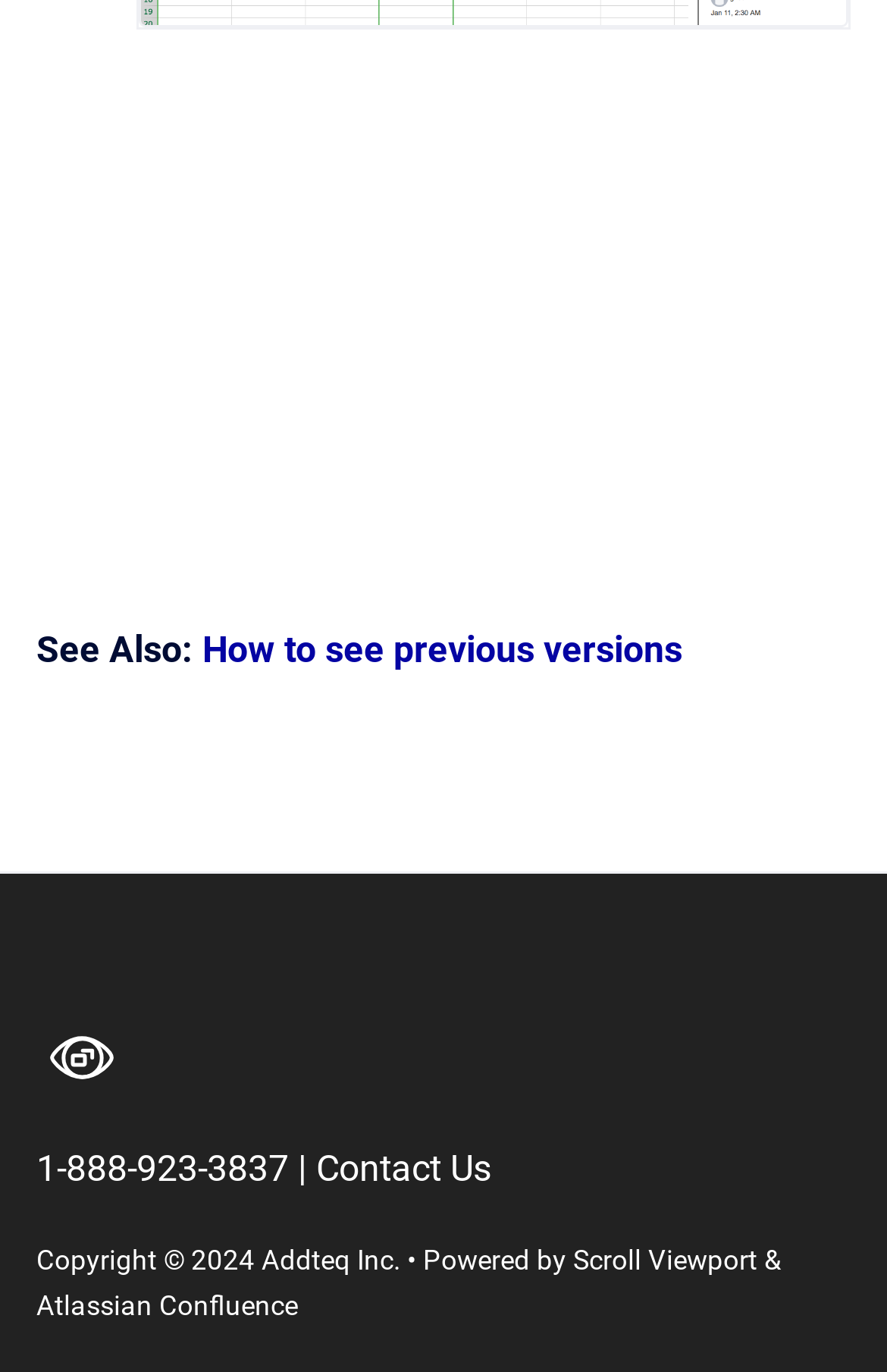Determine the bounding box coordinates for the UI element matching this description: "How to see previous versions".

[0.228, 0.458, 0.769, 0.489]